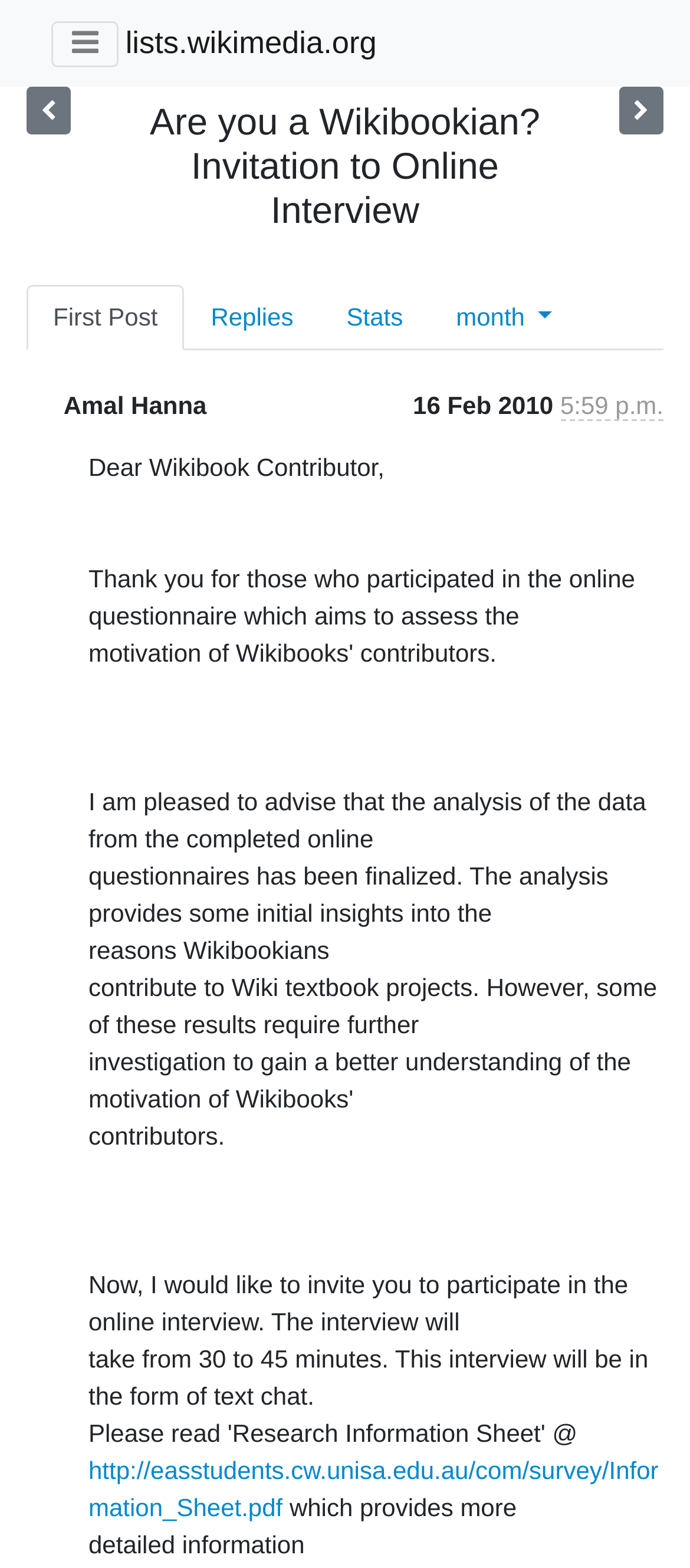Provide a comprehensive caption for the webpage.

The webpage appears to be a discussion forum or mailing list archive, with a focus on a specific topic or invitation. At the top, there is a button with a hamburger icon, followed by a link to the website "lists.wikimedia.org". 

Below these elements, there is a heading that reads "Are you a Wikibookian? Invitation to Online Interview". To the left of this heading, there are two links with icons, and to the right, there is another link with an icon. 

Further down, there are four links in a row, labeled "First Post", "Replies", "Stats", and "month". These links are positioned near the top of the page, above a table that takes up most of the page's content area. 

Within the table, there are three columns of text. The first column contains the name "Amal Hanna", the second column contains the date "16 Feb 2010", and the third column contains the sender's time and a timestamp "5:59 p.m.". 

At the bottom of the page, there is a link to a PDF file, labeled "http://easstudents.cw.unisa.edu.au/com/survey/Information_Sheet.pdf".